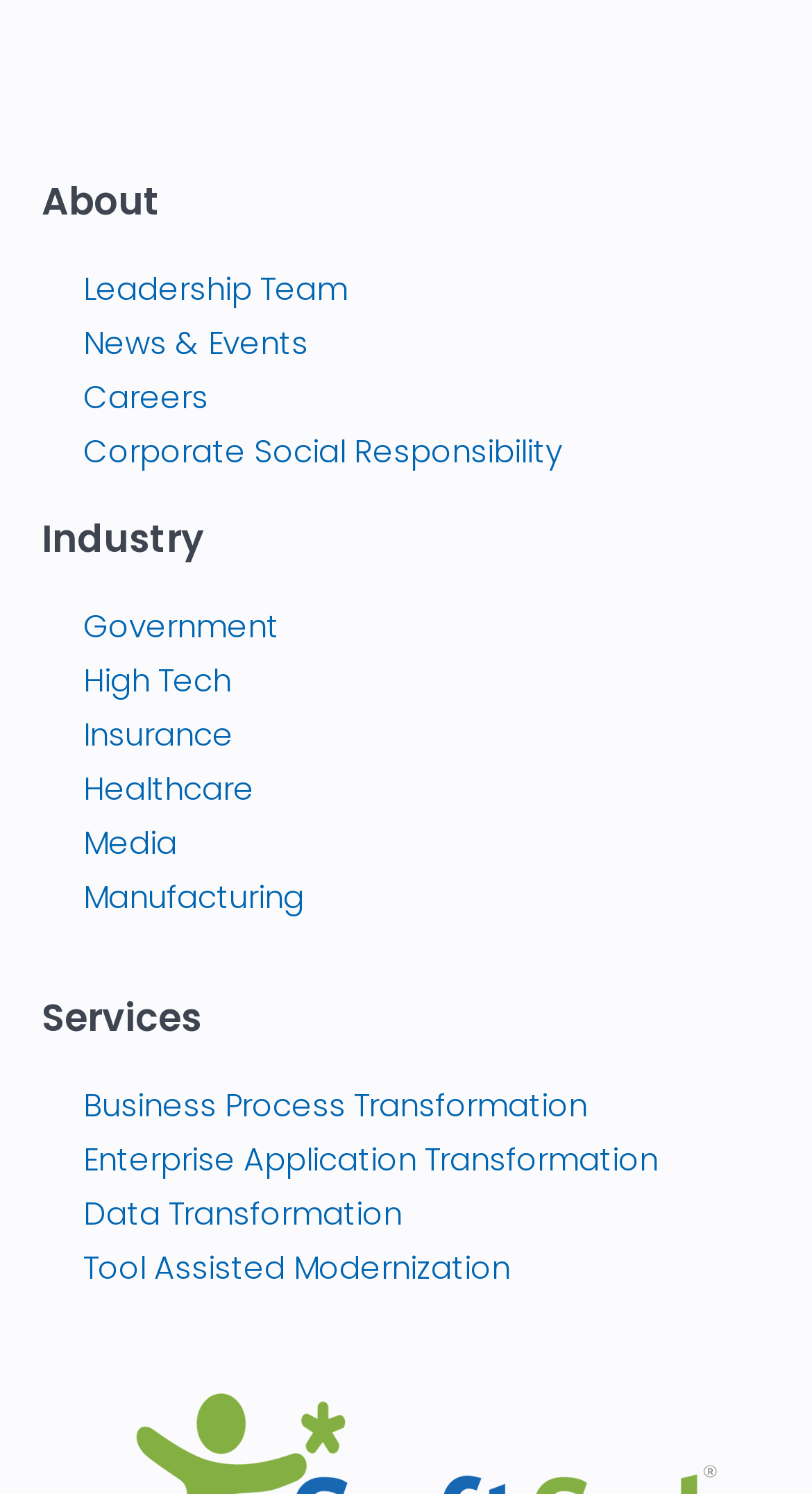Identify the bounding box coordinates of the specific part of the webpage to click to complete this instruction: "learn about business process transformation".

[0.103, 0.724, 0.723, 0.754]